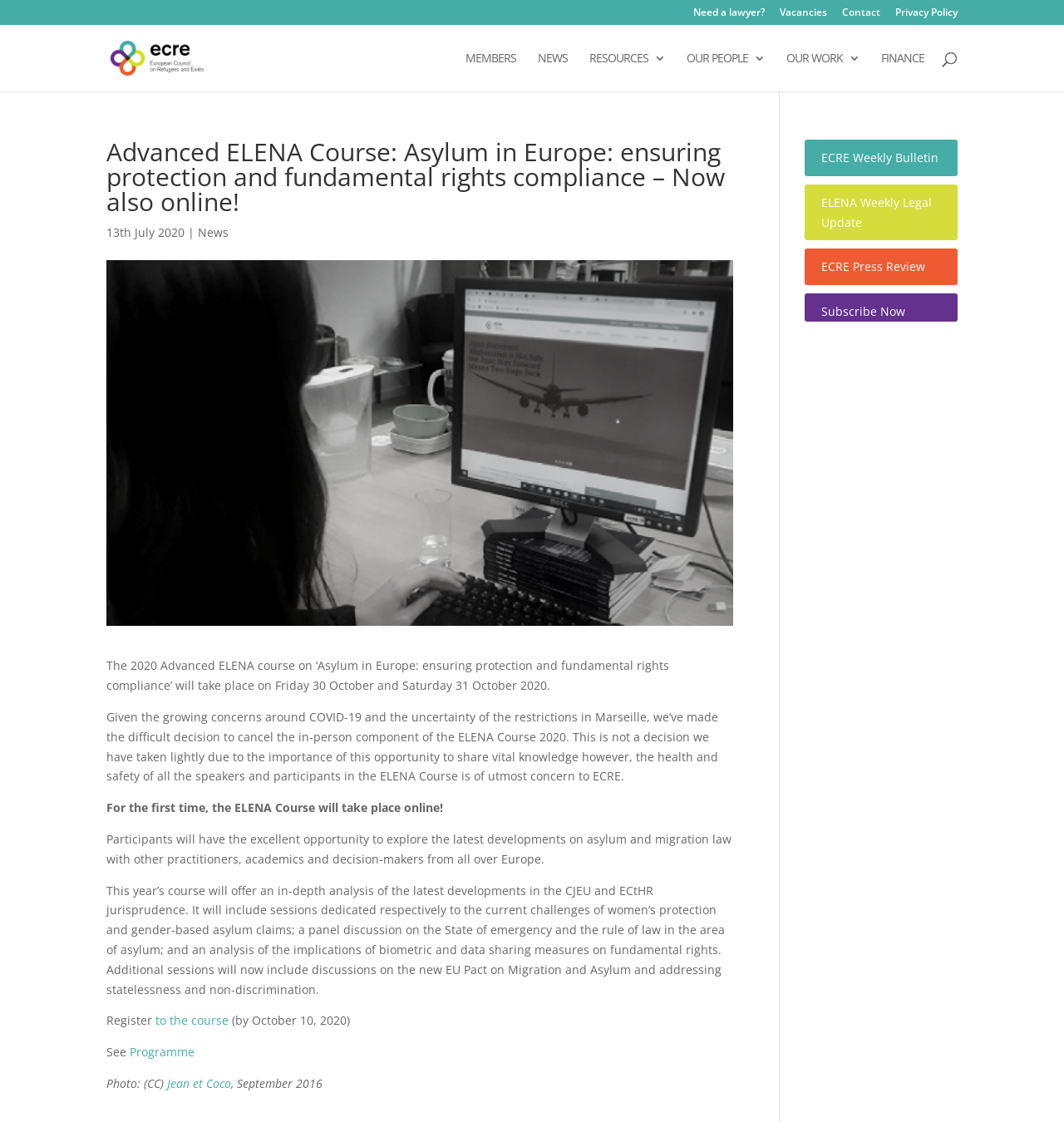Please determine the bounding box coordinates of the element's region to click for the following instruction: "View the programme".

[0.122, 0.93, 0.183, 0.945]